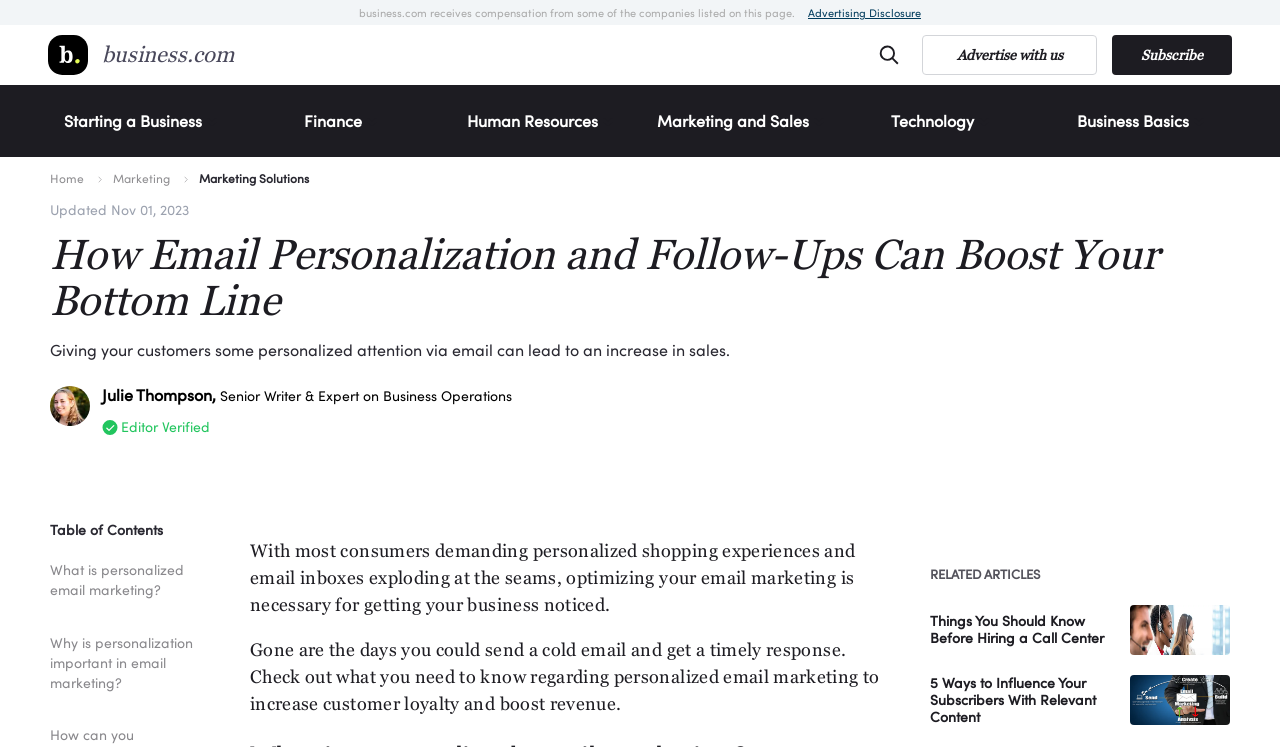From the image, can you give a detailed response to the question below:
What is the name of the website?

The name of the website can be found in the top-left corner of the webpage, where it is written as 'business.com' in two places, once as a static text and once as an image.